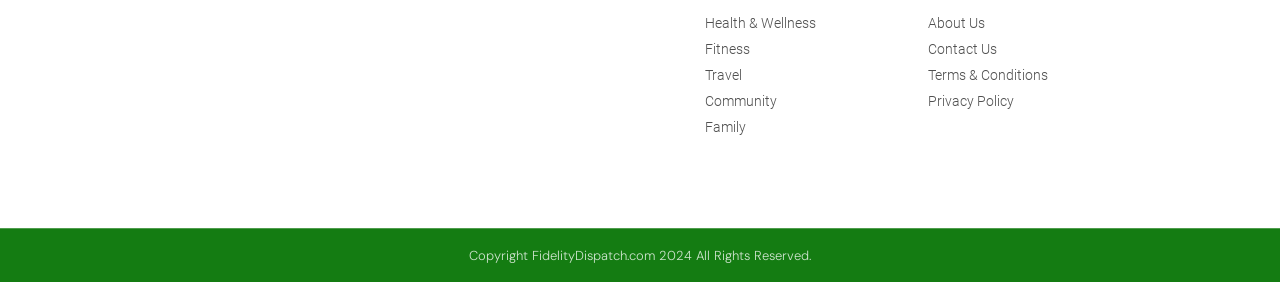Answer the question using only a single word or phrase: 
What year is the copyright for?

2024